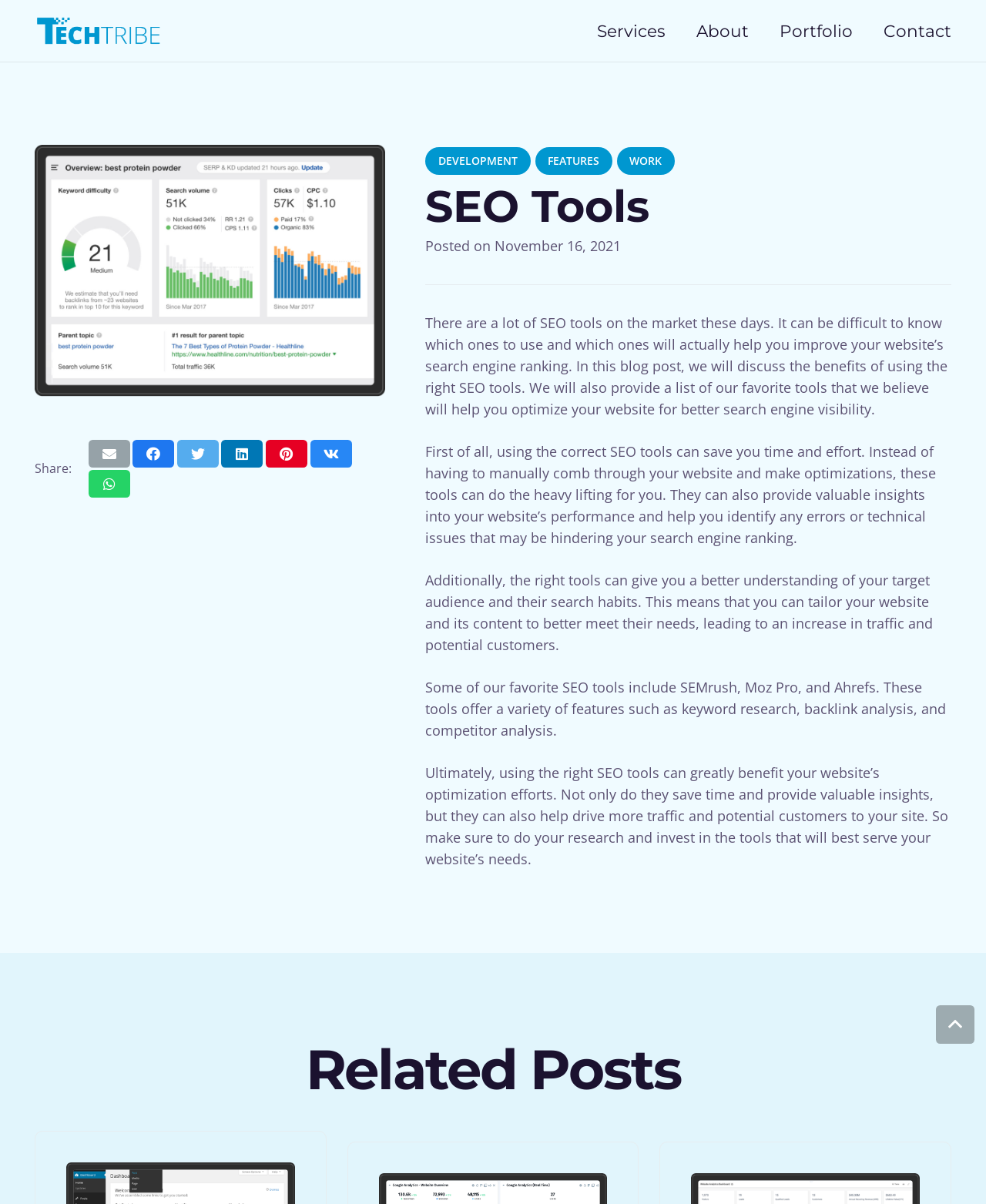From the element description: "About", extract the bounding box coordinates of the UI element. The coordinates should be expressed as four float numbers between 0 and 1, in the order [left, top, right, bottom].

[0.691, 0.0, 0.775, 0.051]